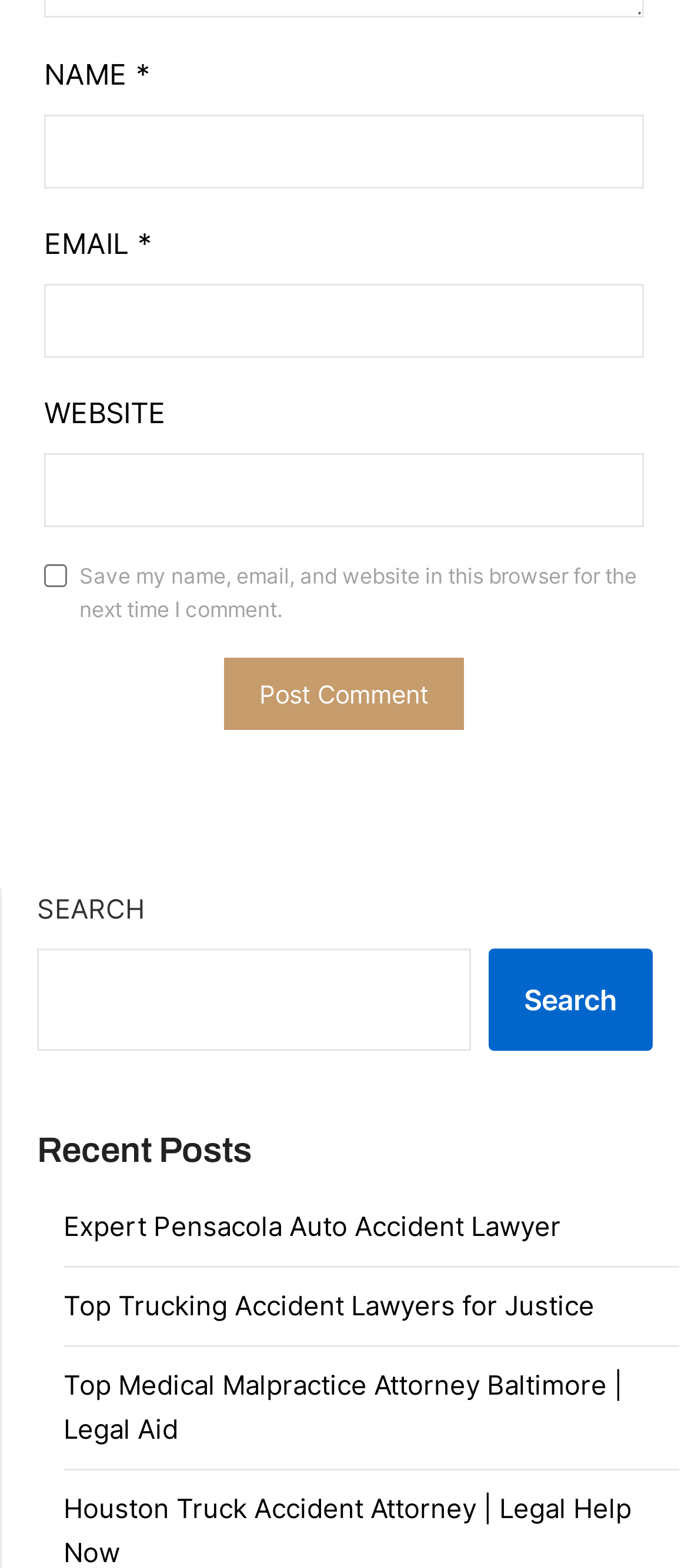Specify the bounding box coordinates of the area that needs to be clicked to achieve the following instruction: "Visit the Expert Pensacola Auto Accident Lawyer page".

[0.092, 0.771, 0.815, 0.792]